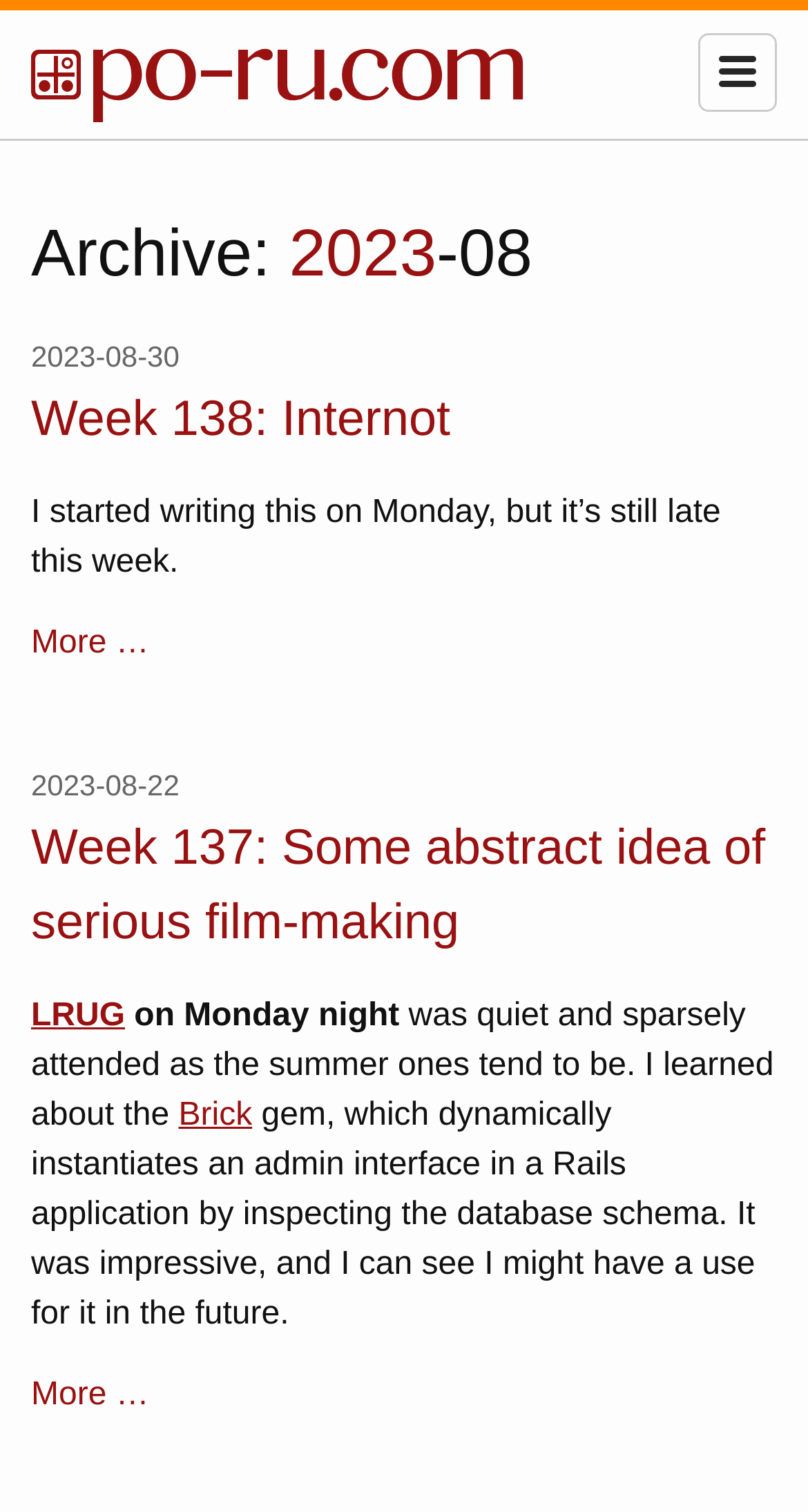Offer a meticulous caption that includes all visible features of the webpage.

This webpage is Paul Battley's blog, with a focus on archives from 2023-08. At the top left, there is a link with an accompanying SVG icon. To the right of this link, there is a small image. Below these elements, the title "Archive: 2023-08" is prominently displayed, with a link to "2023" situated below it.

The webpage is divided into sections, each representing a weekly archive. The first section is titled "Week 138: Internot" and features a brief summary of the week's events, including a link to read more. Below this section, there is a table layout containing a short paragraph of text, followed by a "More …" link.

The next section is titled "Week 137: Some abstract idea of serious film-making" and has a similar structure to the previous section, with a brief summary and a "More …" link. The final section contains a link to "LRUG" and a brief description of an event that took place on a Monday night, including a link to "Brick", a gem that dynamically instantiates an admin interface in a Rails application. The section concludes with a "More …" link.

Throughout the webpage, there are several links and headings that provide a clear structure to the content, making it easy to navigate and read.